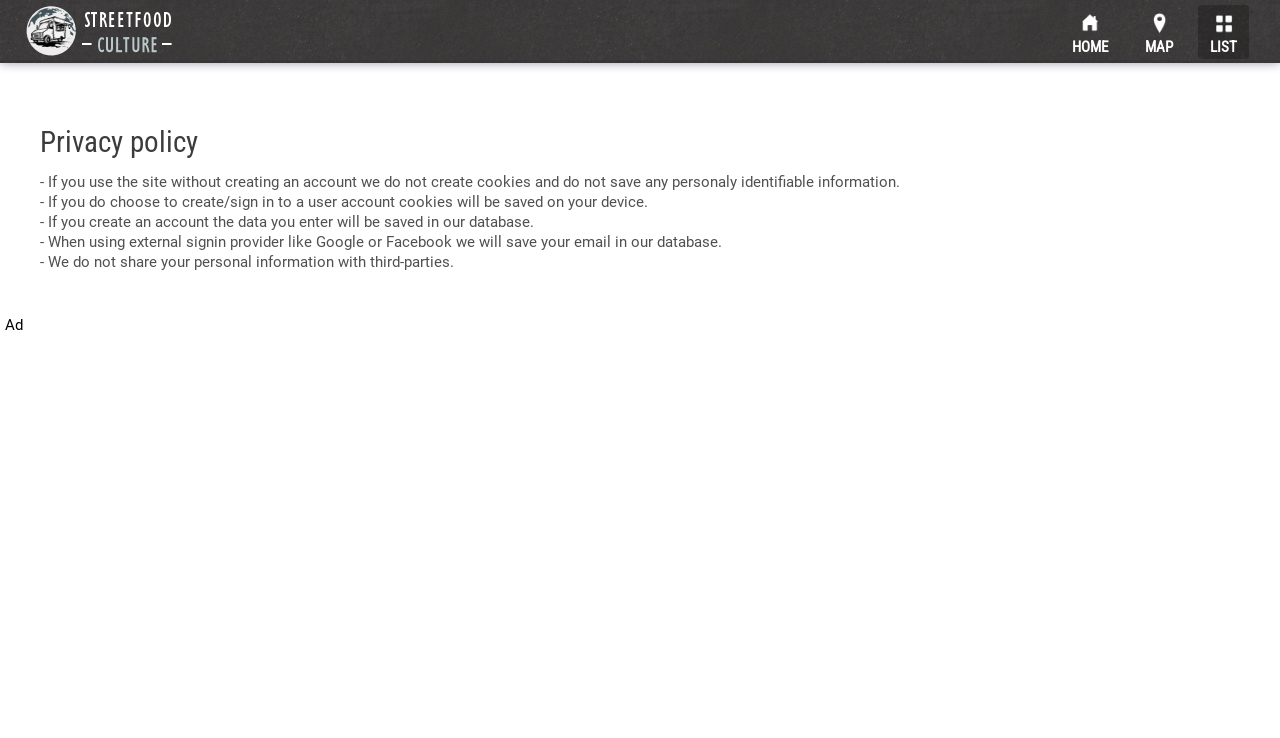What is not shared with third-parties?
We need a detailed and meticulous answer to the question.

The webpage explicitly states that personal information is not shared with third-parties, as indicated by the text '- We do not share your personal information with third-parties.'.